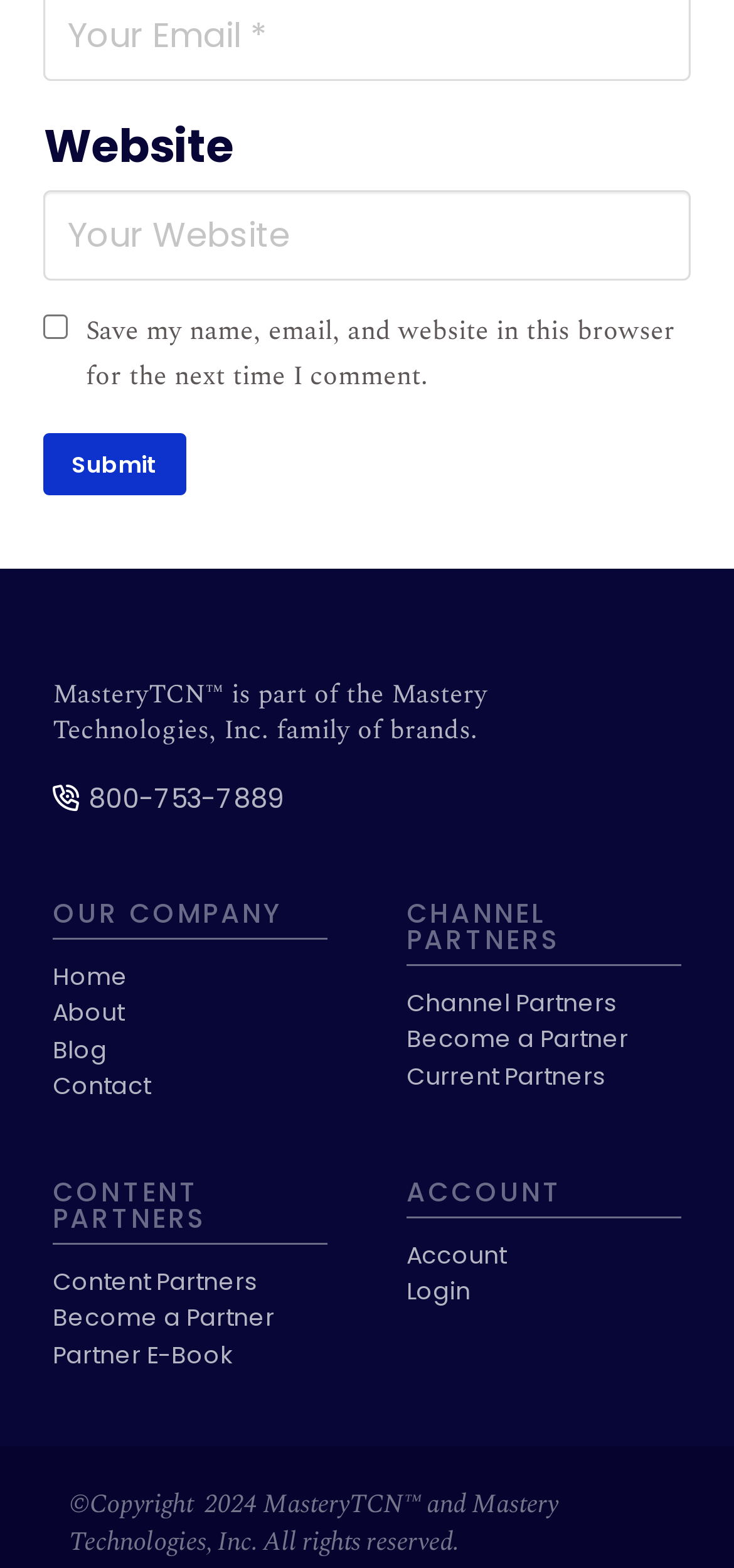Please determine the bounding box coordinates of the element's region to click for the following instruction: "Click submit".

[0.06, 0.276, 0.253, 0.316]